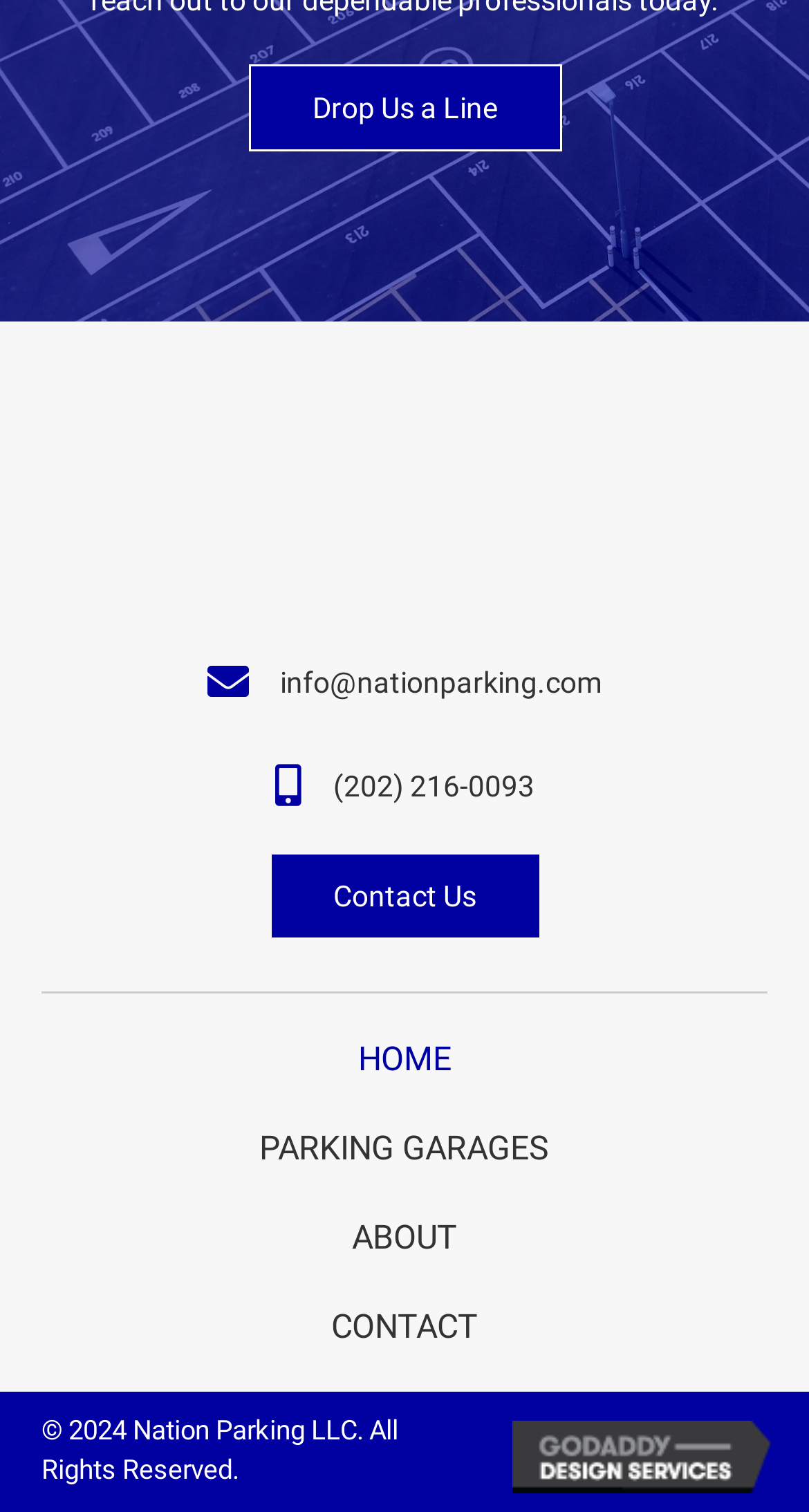What is the text on the button at the top?
Provide a short answer using one word or a brief phrase based on the image.

Drop Us a Line